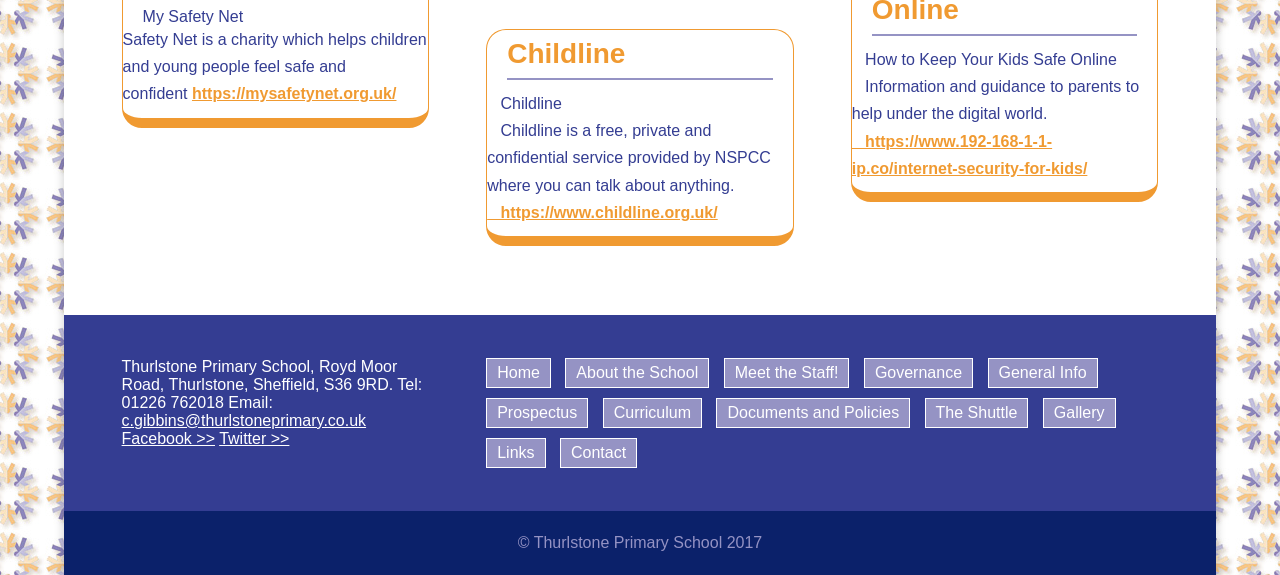Identify the coordinates of the bounding box for the element that must be clicked to accomplish the instruction: "get information on internet security for kids".

[0.665, 0.23, 0.85, 0.307]